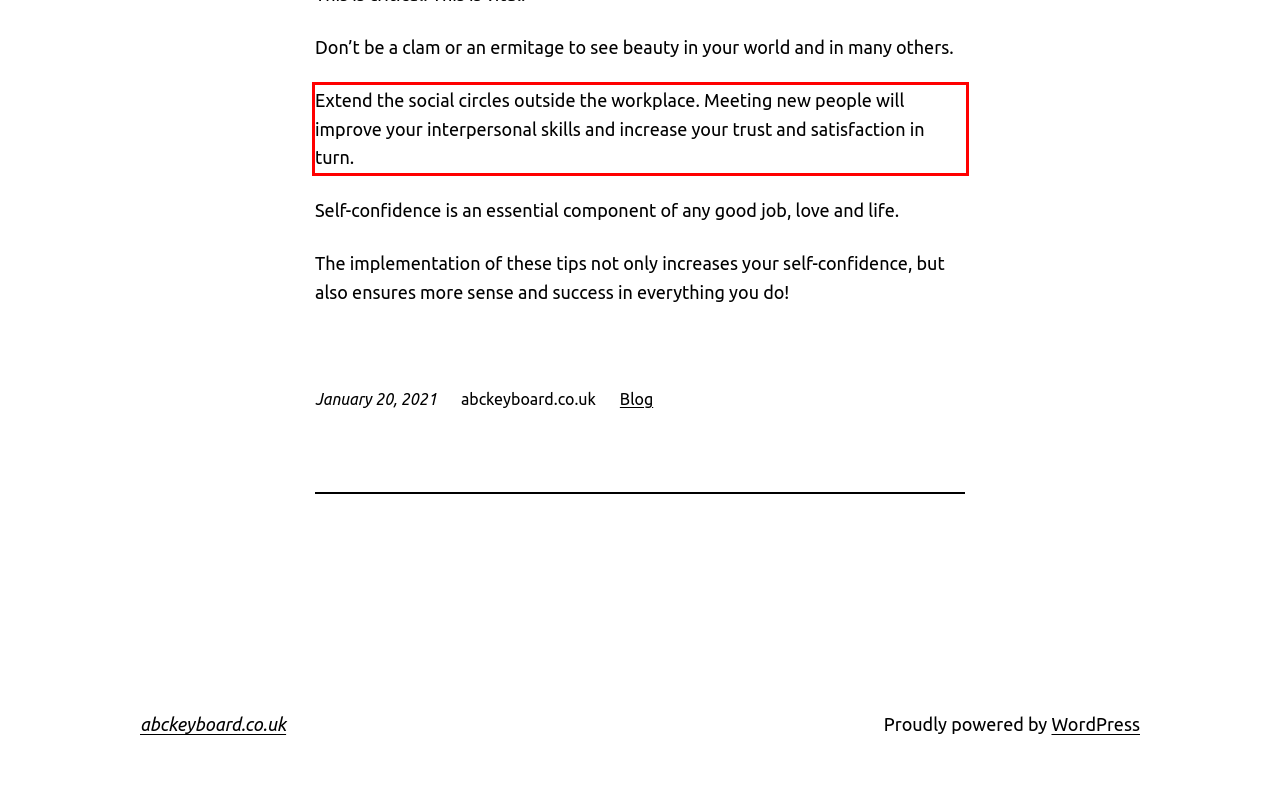From the screenshot of the webpage, locate the red bounding box and extract the text contained within that area.

Extend the social circles outside the workplace. Meeting new people will improve your interpersonal skills and increase your trust and satisfaction in turn.